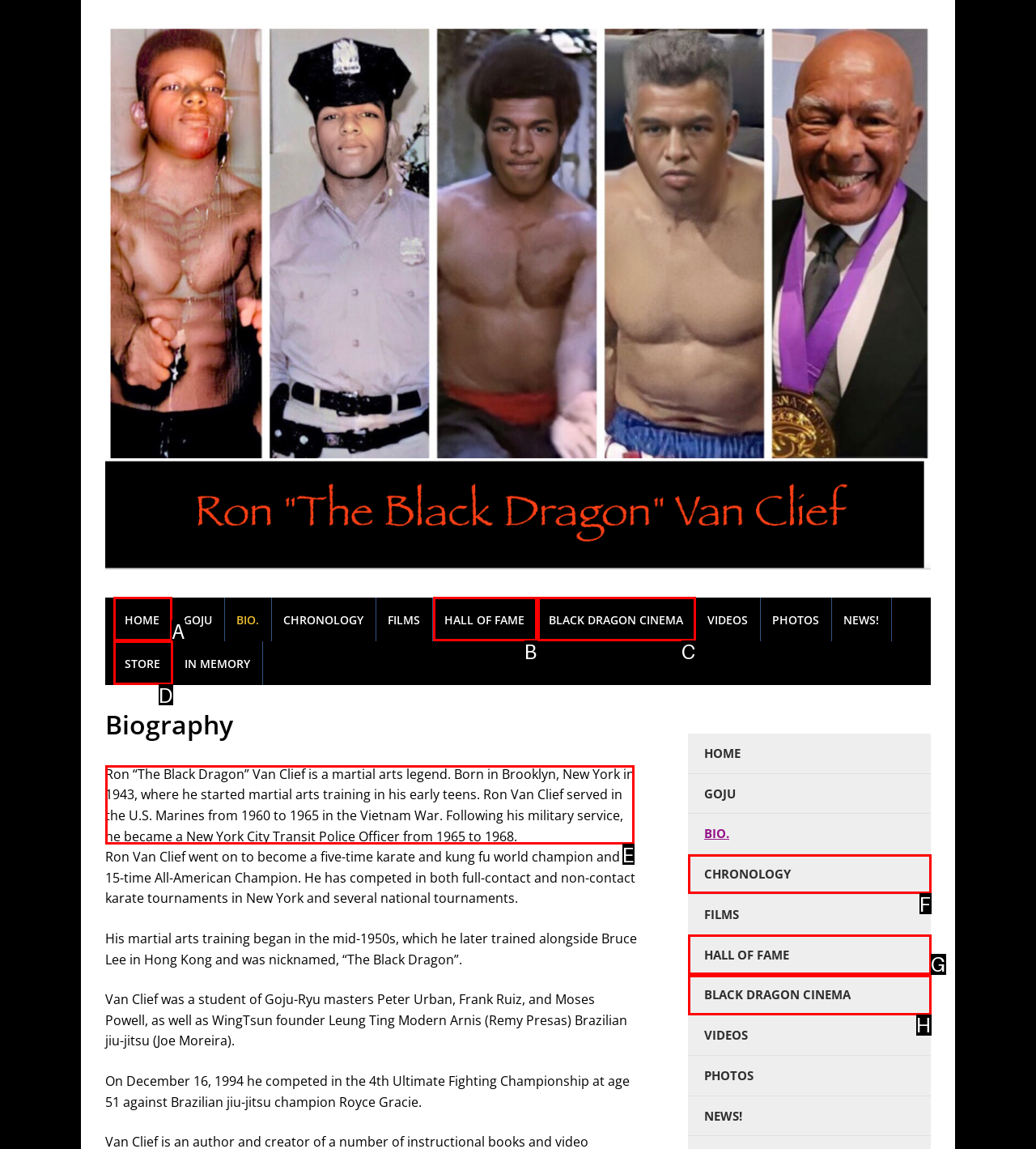Look at the highlighted elements in the screenshot and tell me which letter corresponds to the task: contact Chris Phoenix.

None